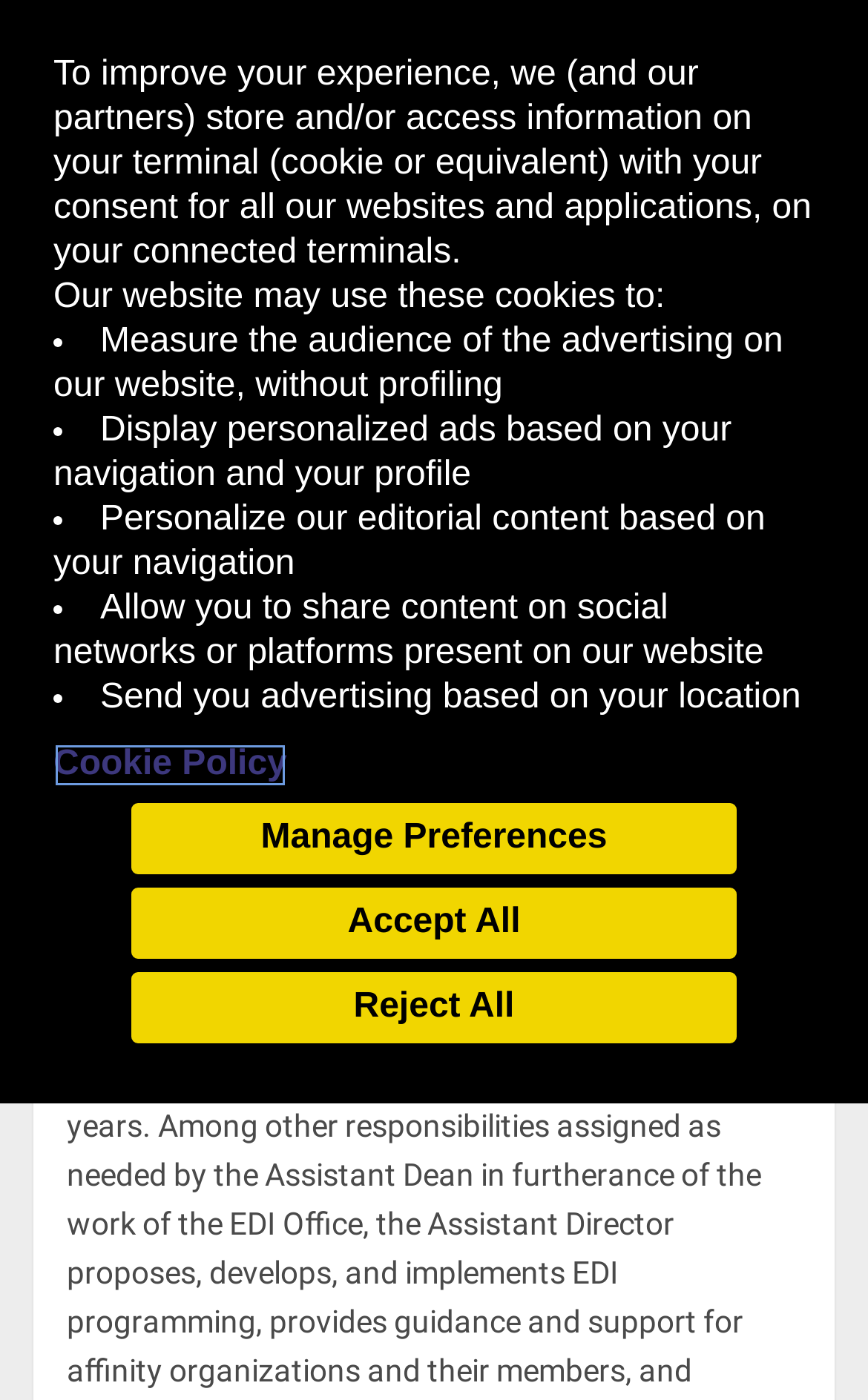Give the bounding box coordinates for the element described by: "Back to Results".

[0.367, 0.07, 0.633, 0.094]